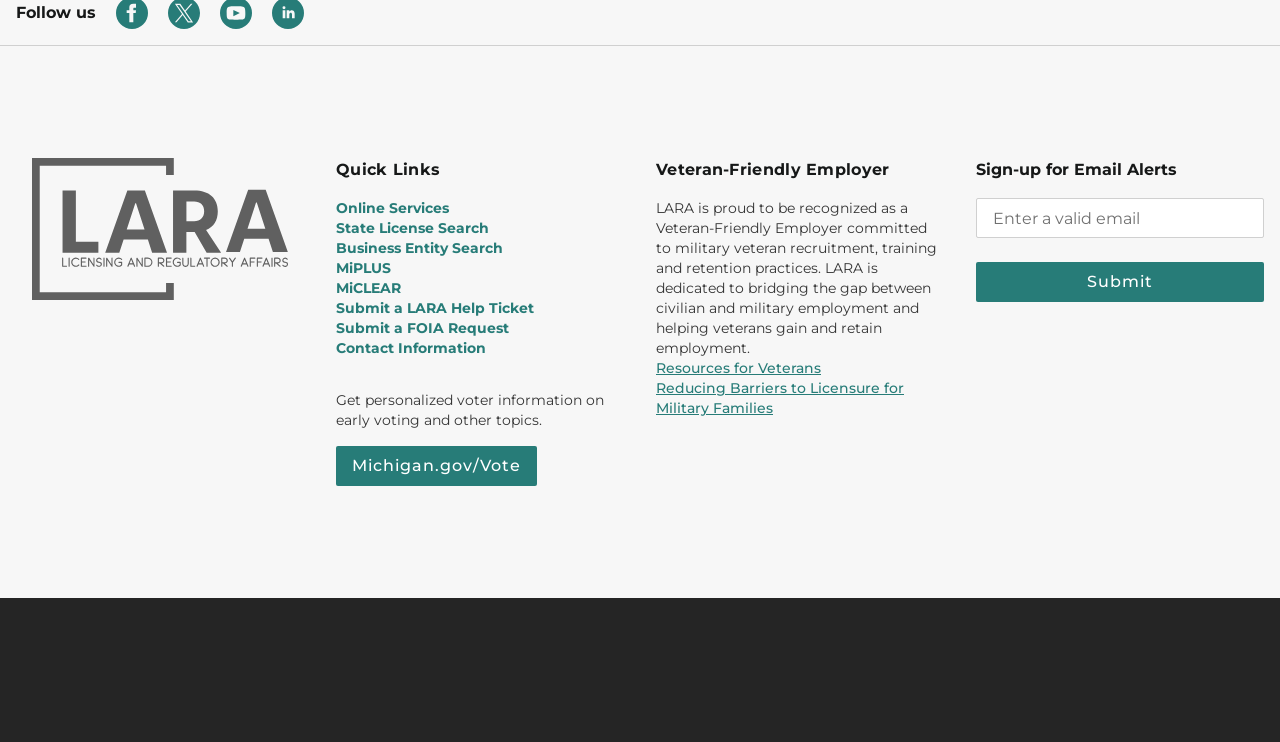Based on the element description Submit a LARA Help Ticket, identify the bounding box of the UI element in the given webpage screenshot. The coordinates should be in the format (top-left x, top-left y, bottom-right x, bottom-right y) and must be between 0 and 1.

[0.262, 0.403, 0.417, 0.427]